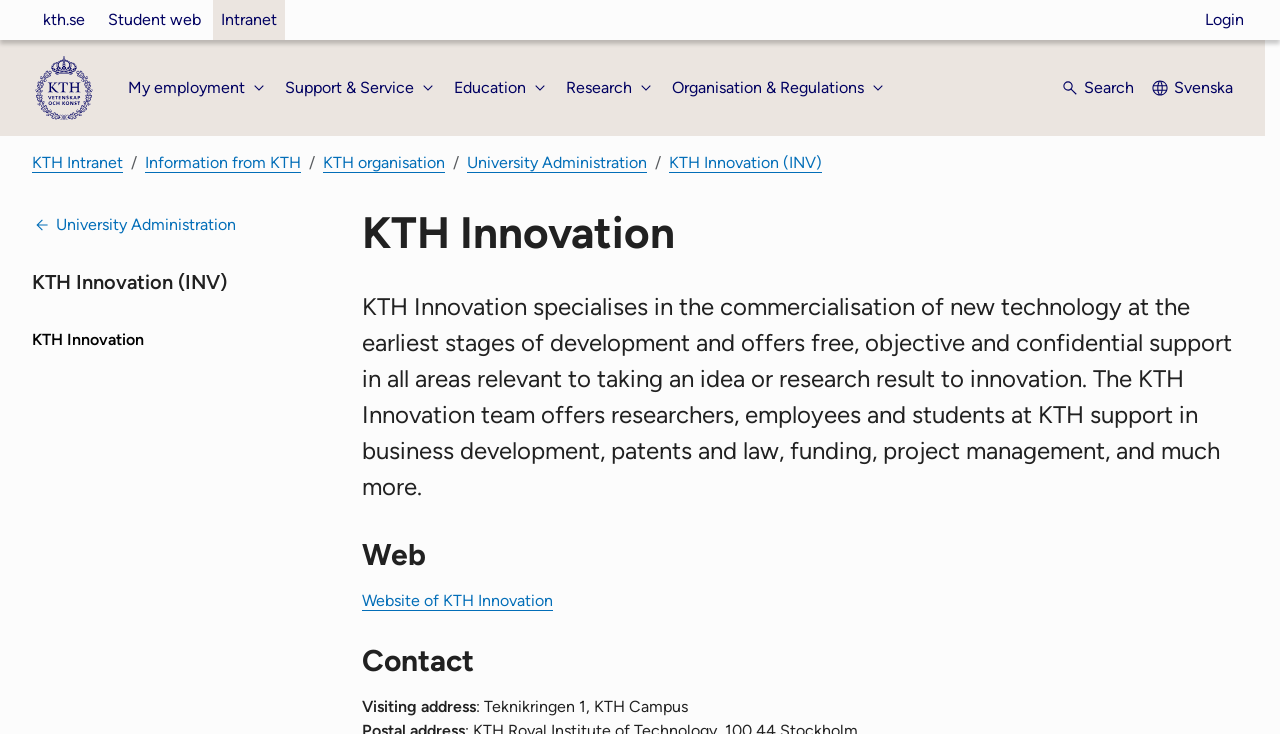Locate the bounding box coordinates of the clickable element to fulfill the following instruction: "Go to the 'My employment' page". Provide the coordinates as four float numbers between 0 and 1 in the format [left, top, right, bottom].

[0.1, 0.093, 0.21, 0.147]